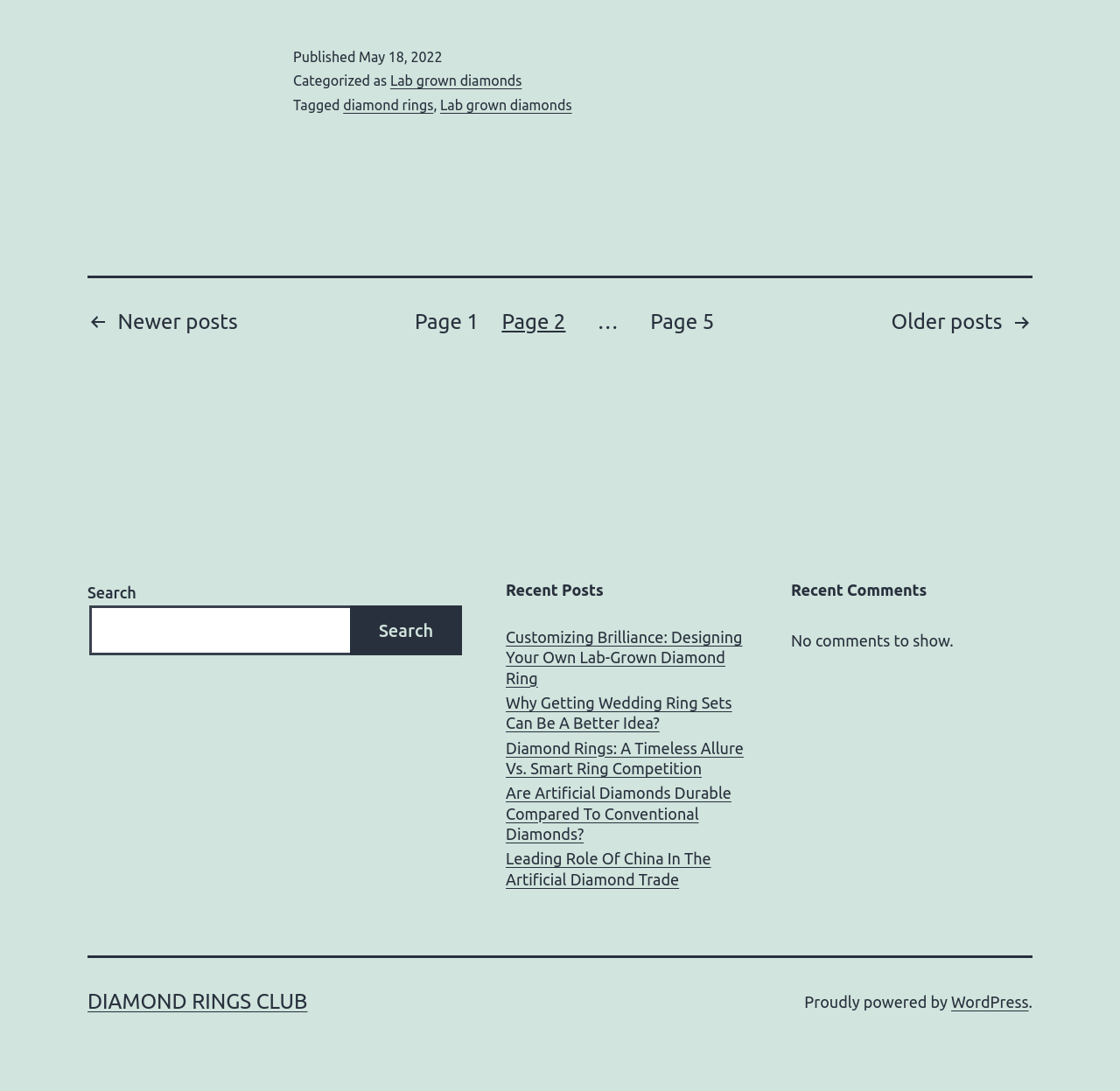Give the bounding box coordinates for the element described by: "parent_node: Search name="s"".

[0.08, 0.555, 0.315, 0.601]